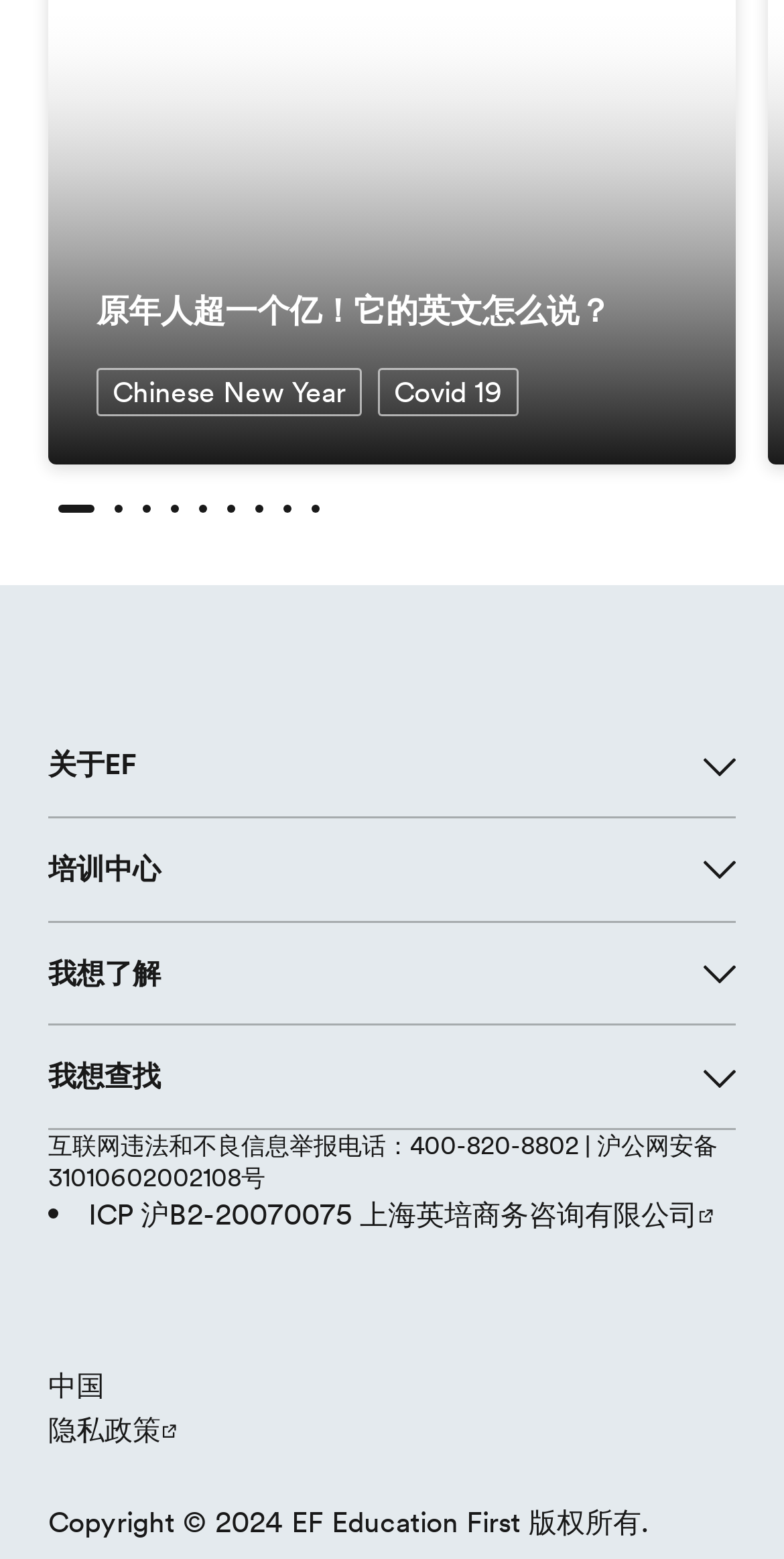Bounding box coordinates must be specified in the format (top-left x, top-left y, bottom-right x, bottom-right y). All values should be floating point numbers between 0 and 1. What are the bounding box coordinates of the UI element described as: ICP 沪B2-20070075 上海英培商务咨询有限公司

[0.113, 0.766, 0.91, 0.792]